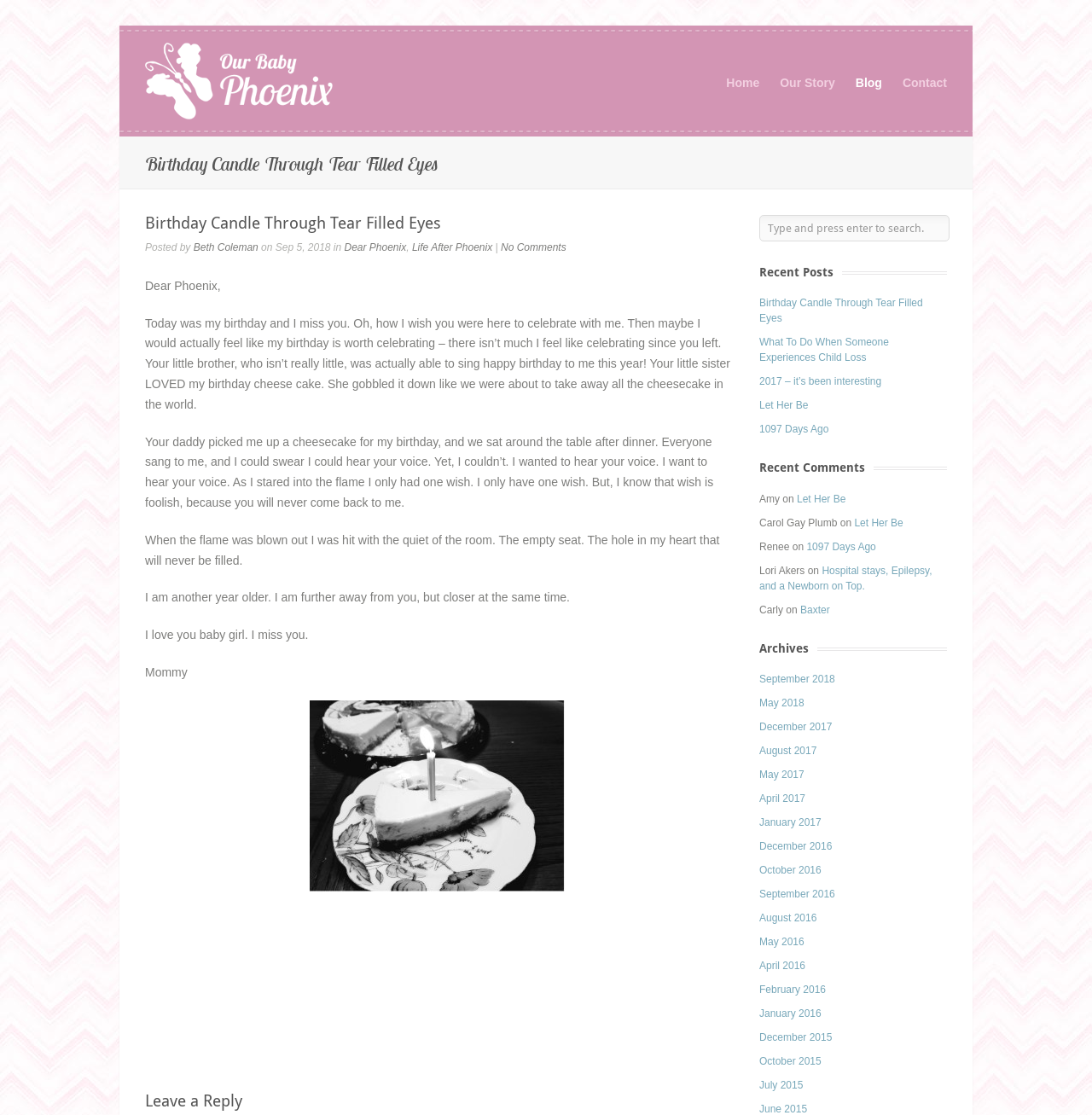Kindly determine the bounding box coordinates of the area that needs to be clicked to fulfill this instruction: "View the 'Recent Posts'".

[0.695, 0.239, 0.867, 0.25]